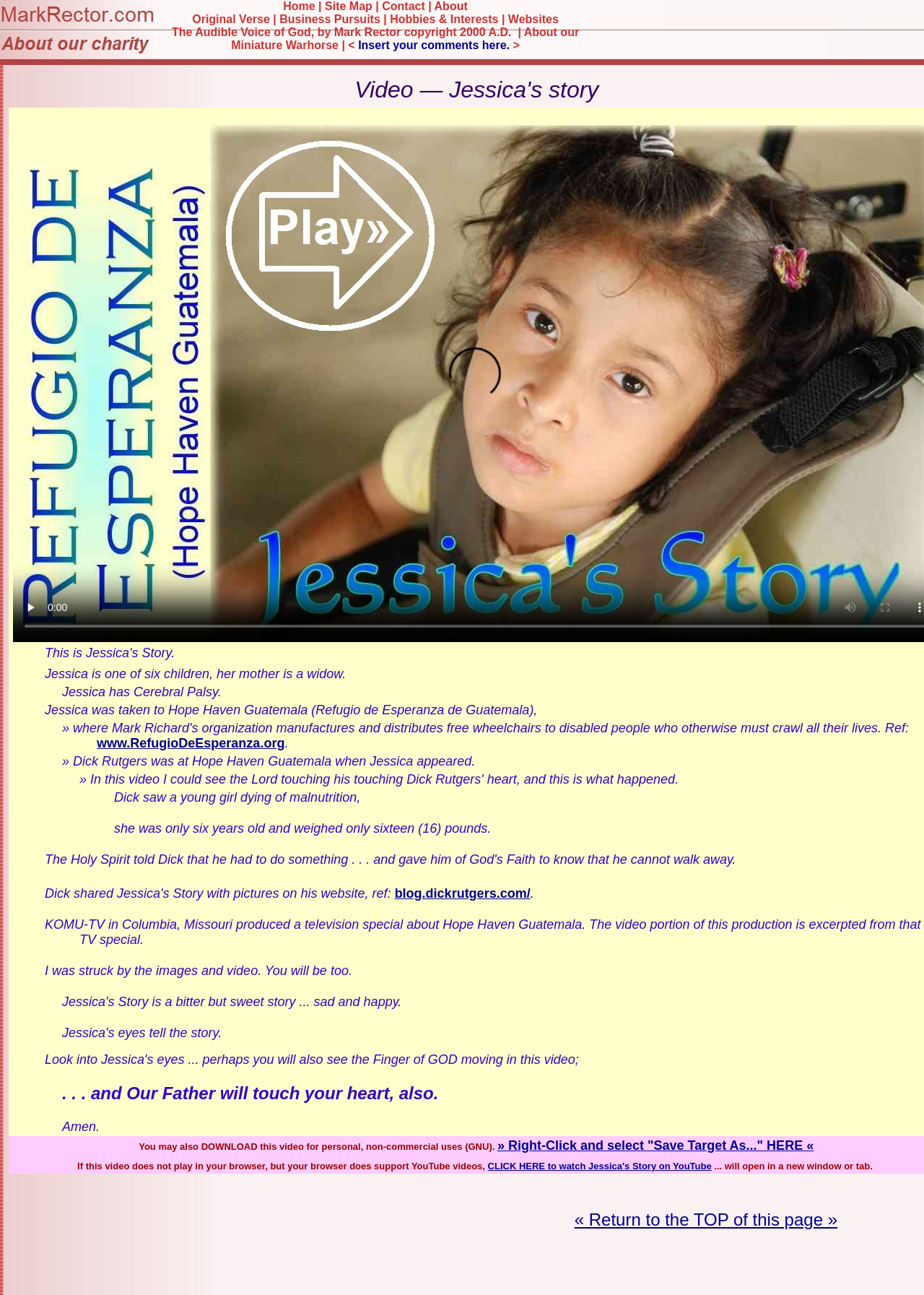Provide the bounding box coordinates of the HTML element described by the text: "Insert your comments here.". The coordinates should be in the format [left, top, right, bottom] with values between 0 and 1.

[0.388, 0.03, 0.552, 0.04]